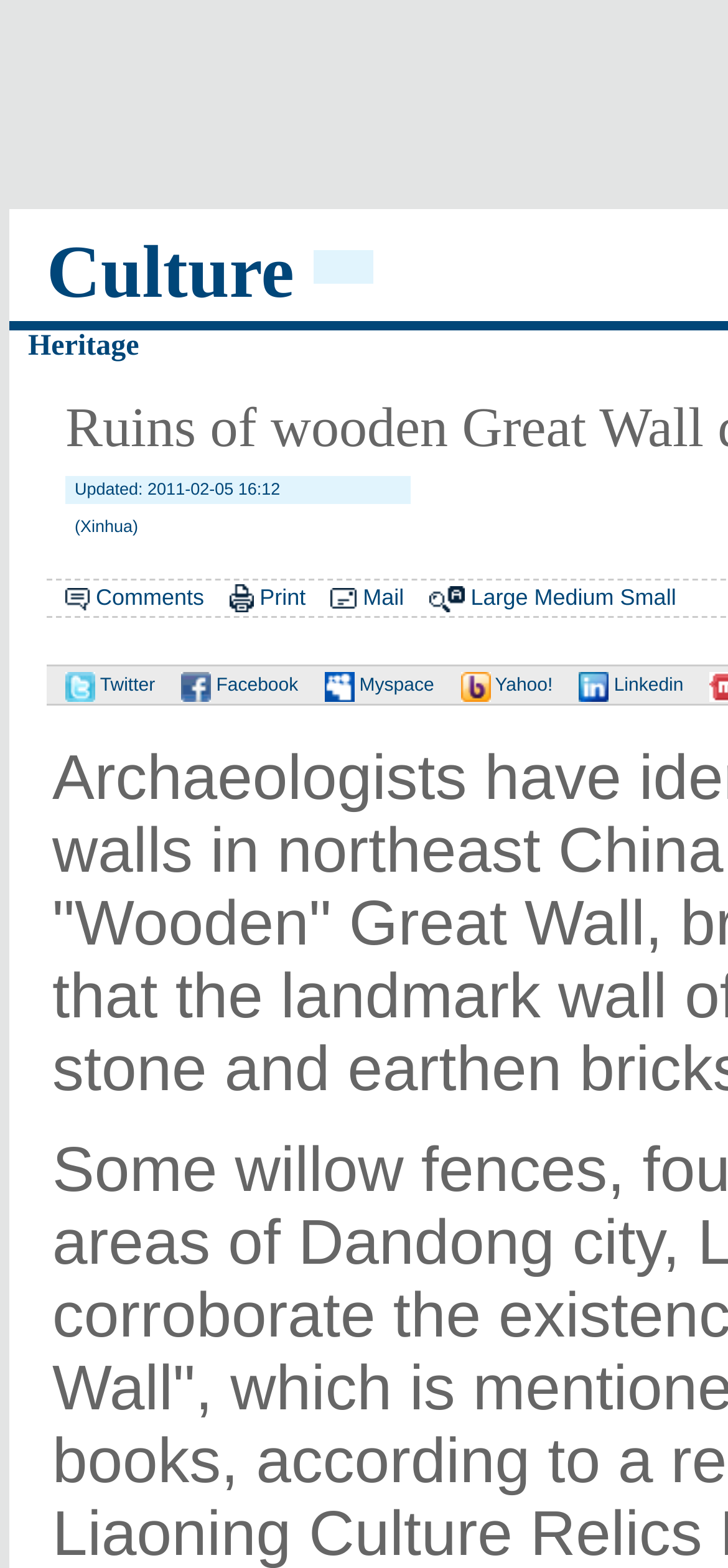Identify the bounding box coordinates of the area that should be clicked in order to complete the given instruction: "View Comments". The bounding box coordinates should be four float numbers between 0 and 1, i.e., [left, top, right, bottom].

[0.132, 0.373, 0.28, 0.389]